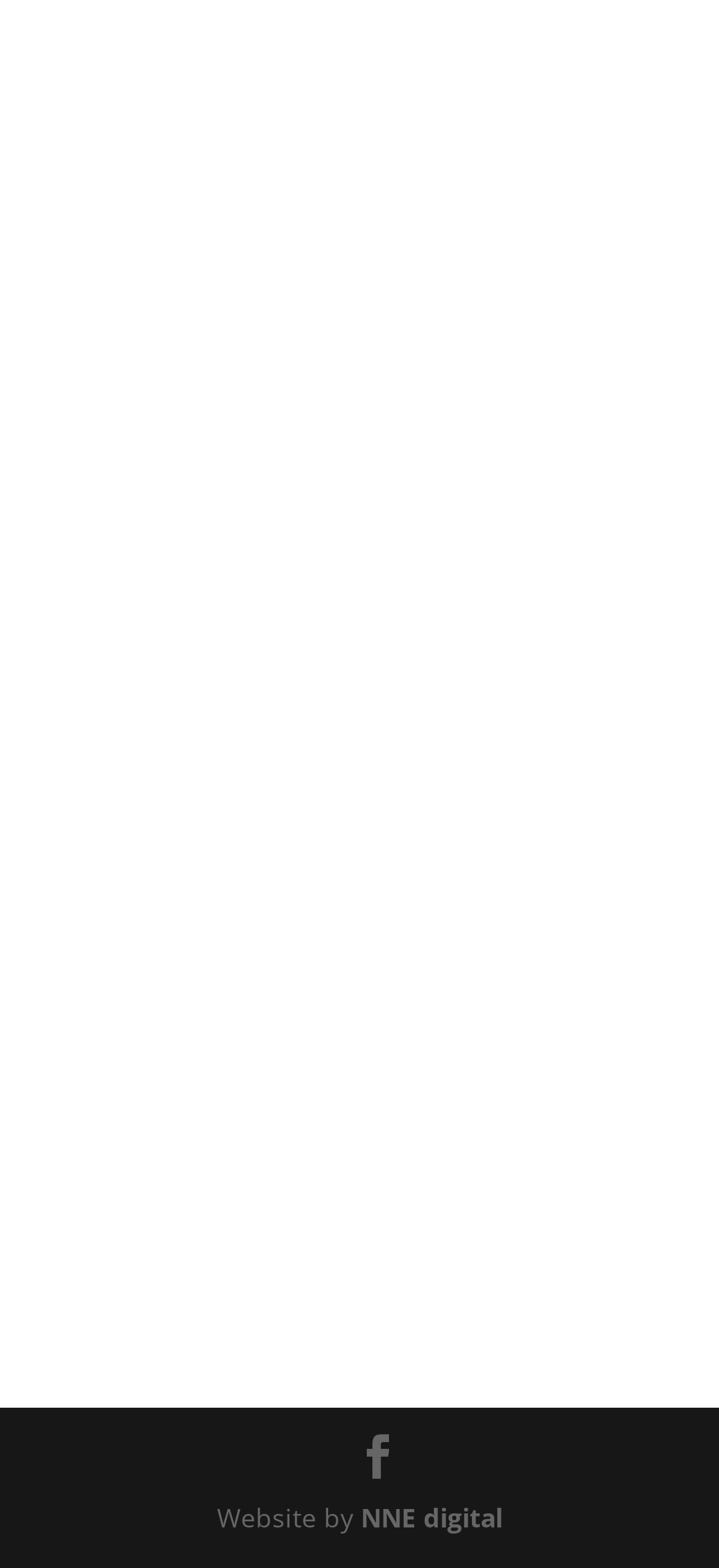Please determine the bounding box coordinates, formatted as (top-left x, top-left y, bottom-right x, bottom-right y), with all values as floating point numbers between 0 and 1. Identify the bounding box of the region described as: Get Directions

[0.1, 0.759, 0.554, 0.825]